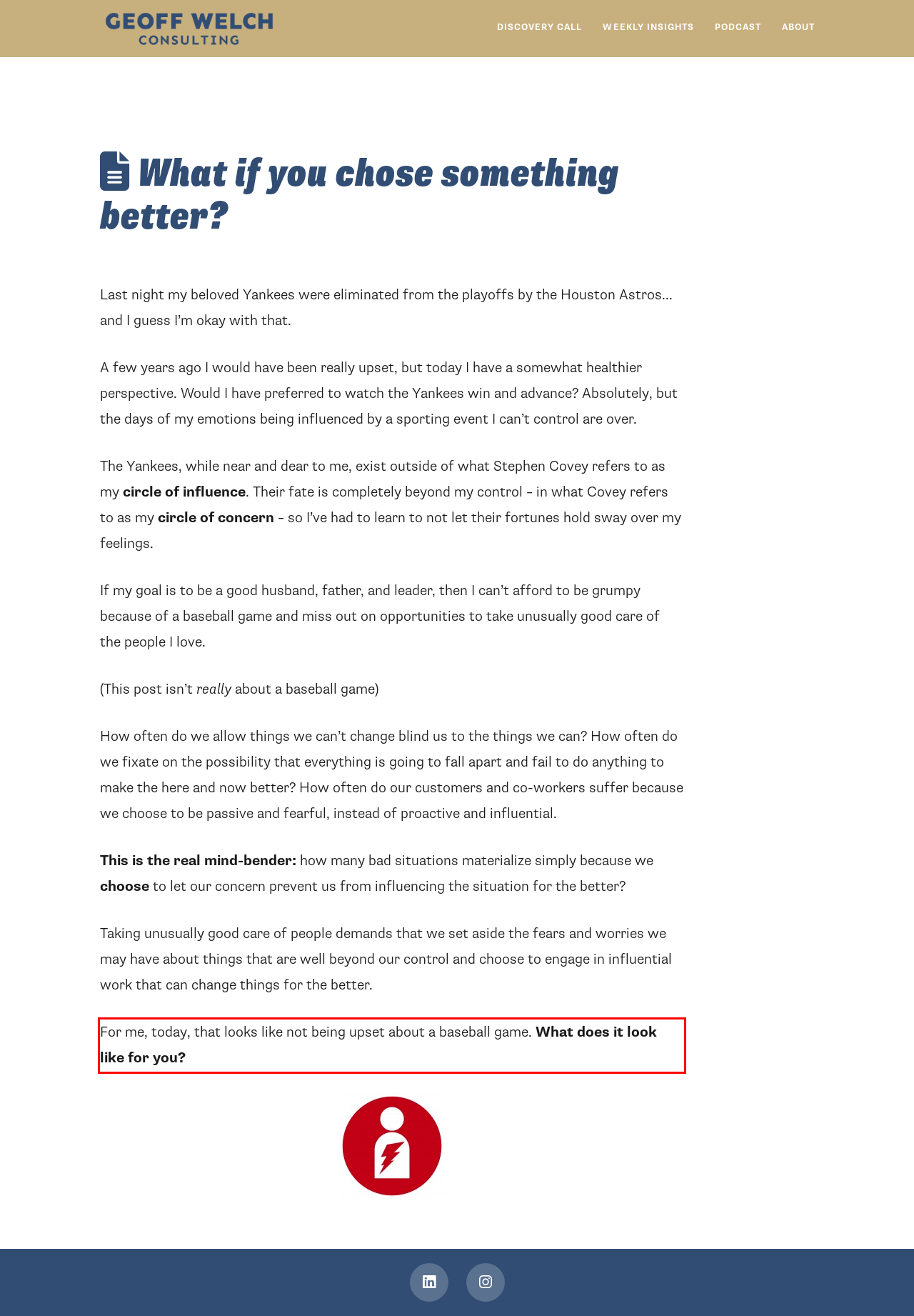Given a screenshot of a webpage, identify the red bounding box and perform OCR to recognize the text within that box.

For me, today, that looks like not being upset about a baseball game. What does it look like for you?